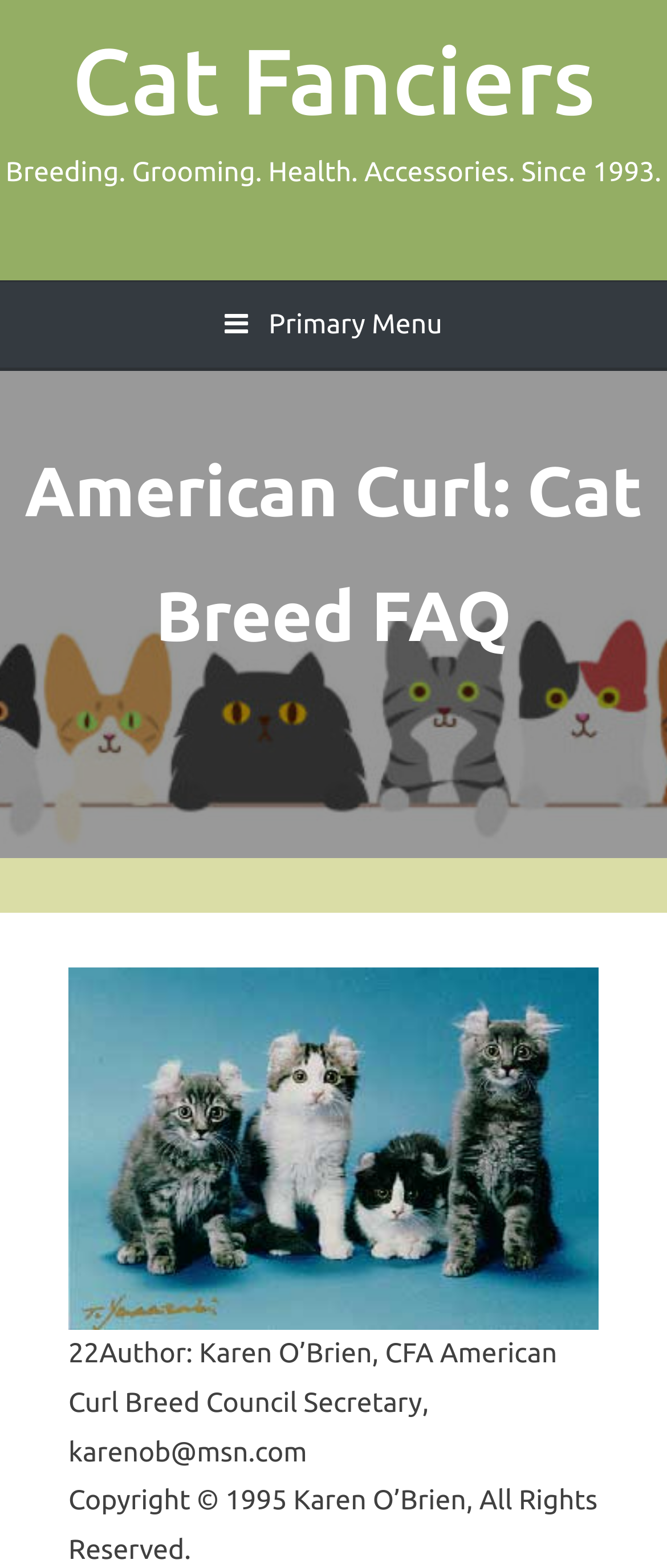Based on the image, please elaborate on the answer to the following question:
Who is the author of the American Curl Breed FAQ?

The webpage has a static text 'Author: Karen O’Brien, CFA American Curl Breed Council Secretary, karenob@msn.com' which indicates that Karen O'Brien is the author of the American Curl Breed FAQ.